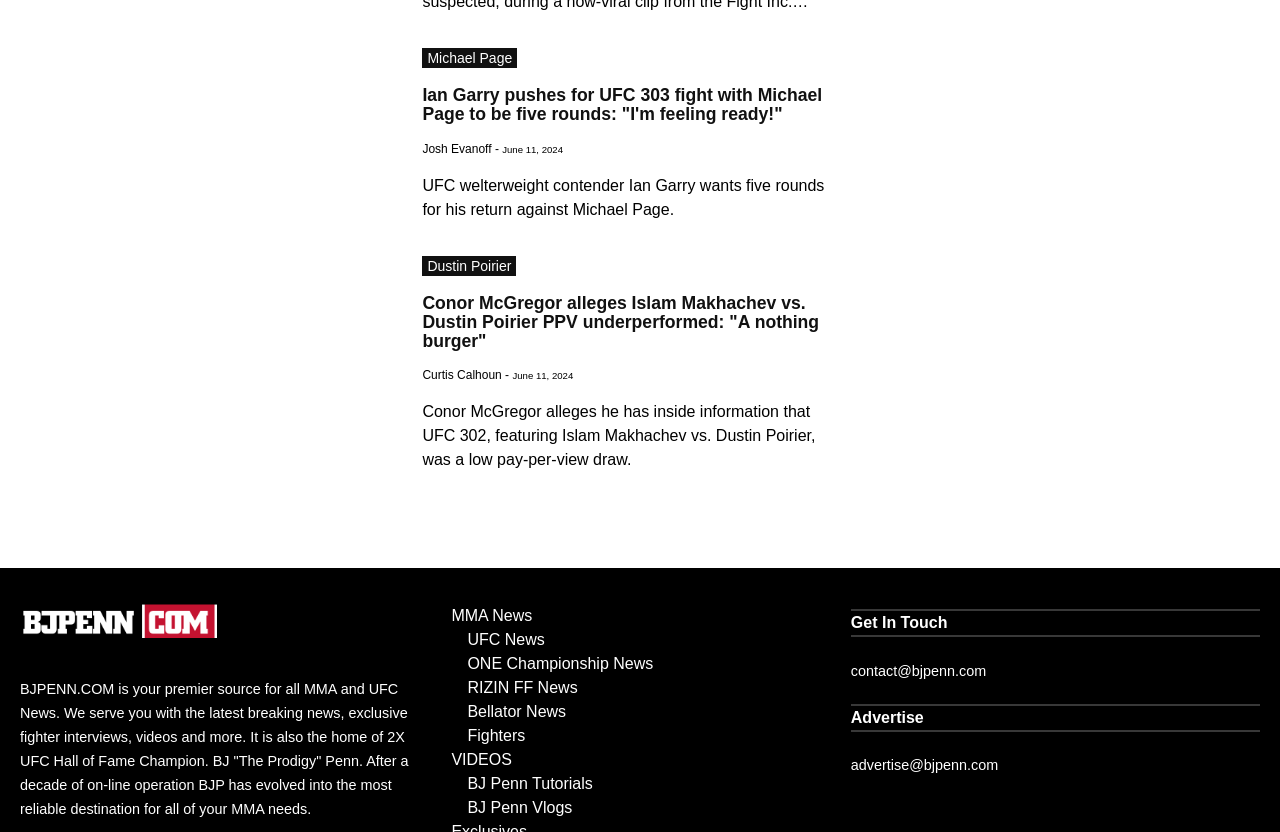Based on the element description: "Can succulents survive in winter?", identify the bounding box coordinates for this UI element. The coordinates must be four float numbers between 0 and 1, listed as [left, top, right, bottom].

None